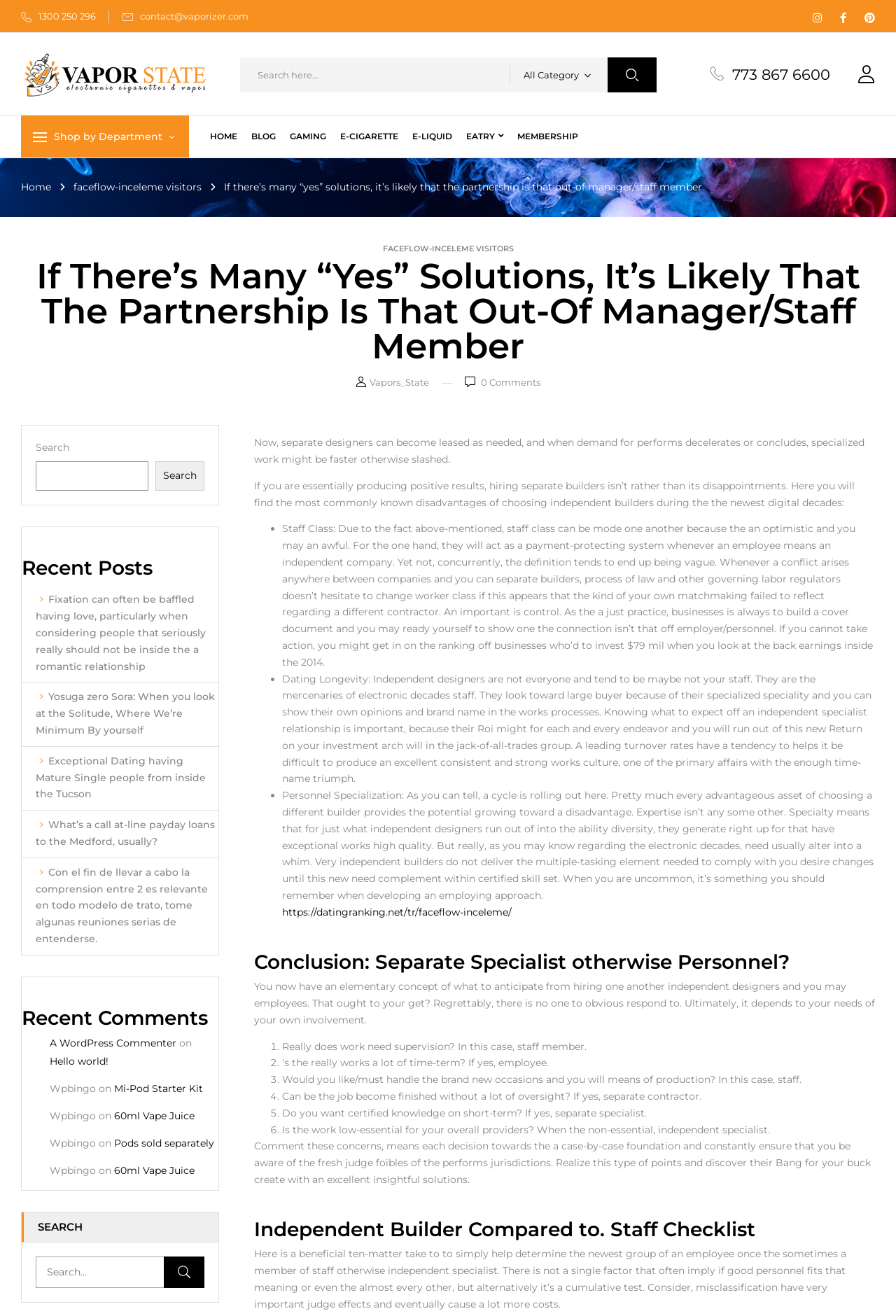Produce an elaborate caption capturing the essence of the webpage.

This webpage appears to be a blog or article page with various sections and features. At the top, there are several links, including a contact link, social media links, and a search bar. Below this, there is a navigation menu with links to different categories, such as "HOME", "BLOG", "GAMING", and "E-CIGARETTE".

The main content area is divided into several sections. The first section has a heading "If There’s Many “Yes” Solutions, It’s Likely That The Partnership Is That Out-Of Manager/Staff Member" and a paragraph of text below it. This is followed by a section with recent posts, which includes links to several articles with titles such as "Fixation can often be baffled having love, particularly when considering people that seriously really should not be inside the a romantic relationship" and "What’s a call at-line payday loans to the Medford, usually?".

Below this, there is a section with recent comments, which includes several articles with comments from users, including "A WordPress Commenter" and "Wpbingo". Each comment includes a link to the original post and the text of the comment.

At the bottom of the page, there is a search bar and a section with a heading "SEARCH". Below this, there is a block of text discussing the advantages and disadvantages of hiring independent builders, including a list of points with bullet points.

Throughout the page, there are several images and icons, including a vaporizer logo and social media icons. The overall layout is organized and easy to navigate, with clear headings and concise text.